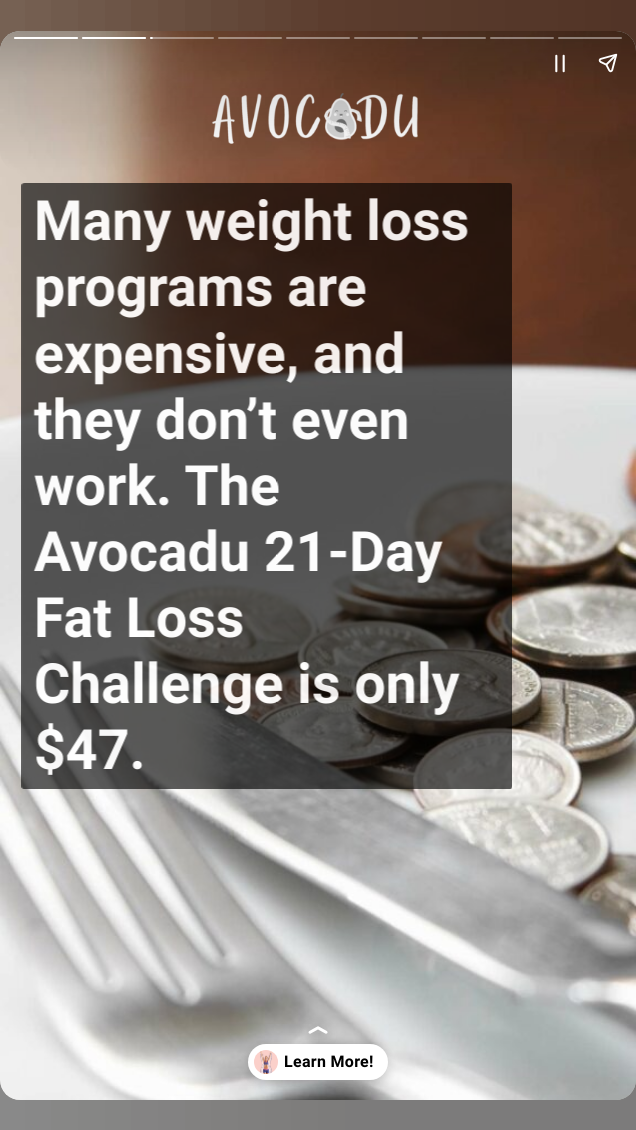Describe the image with as much detail as possible.

The image promotes the Avocadu 21-Day Fat Loss Challenge, highlighting its affordability at just $47 compared to many expensive weight loss programs that often do not deliver results. The background features a blurred image of coins and cutlery, creating a contrasting visual that emphasizes the theme of financial savings associated with the program. A bold overlay with white text clearly communicates the message, encouraging viewers to consider this cost-effective option for their weight loss journey. The phrase "Learn More!" prompts engagement, inviting individuals to explore further details about the challenge. Overall, the image effectively combines informative text and appealing visuals to attract potential customers.